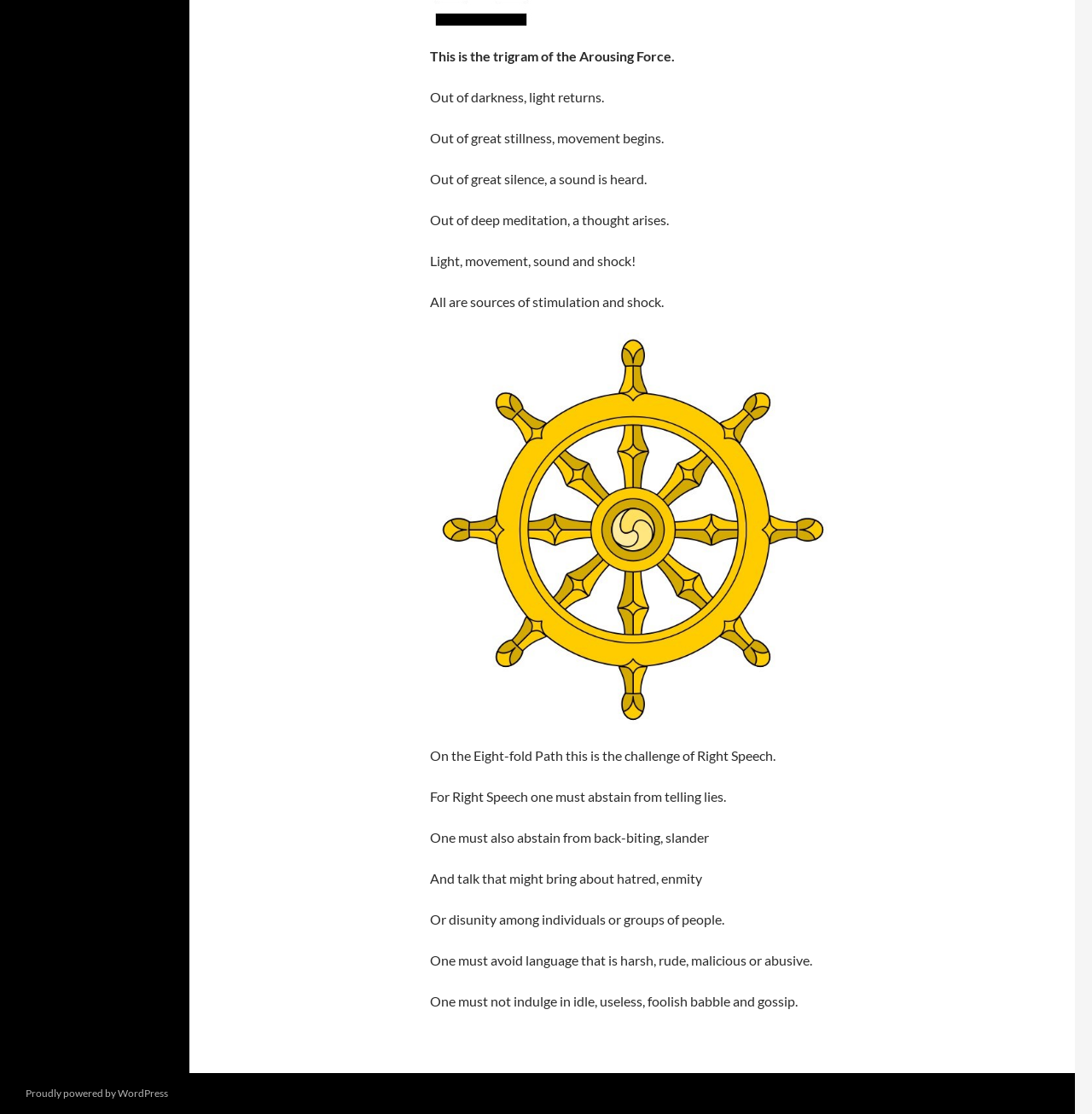Please answer the following question using a single word or phrase: 
What is the platform powering the website?

WordPress